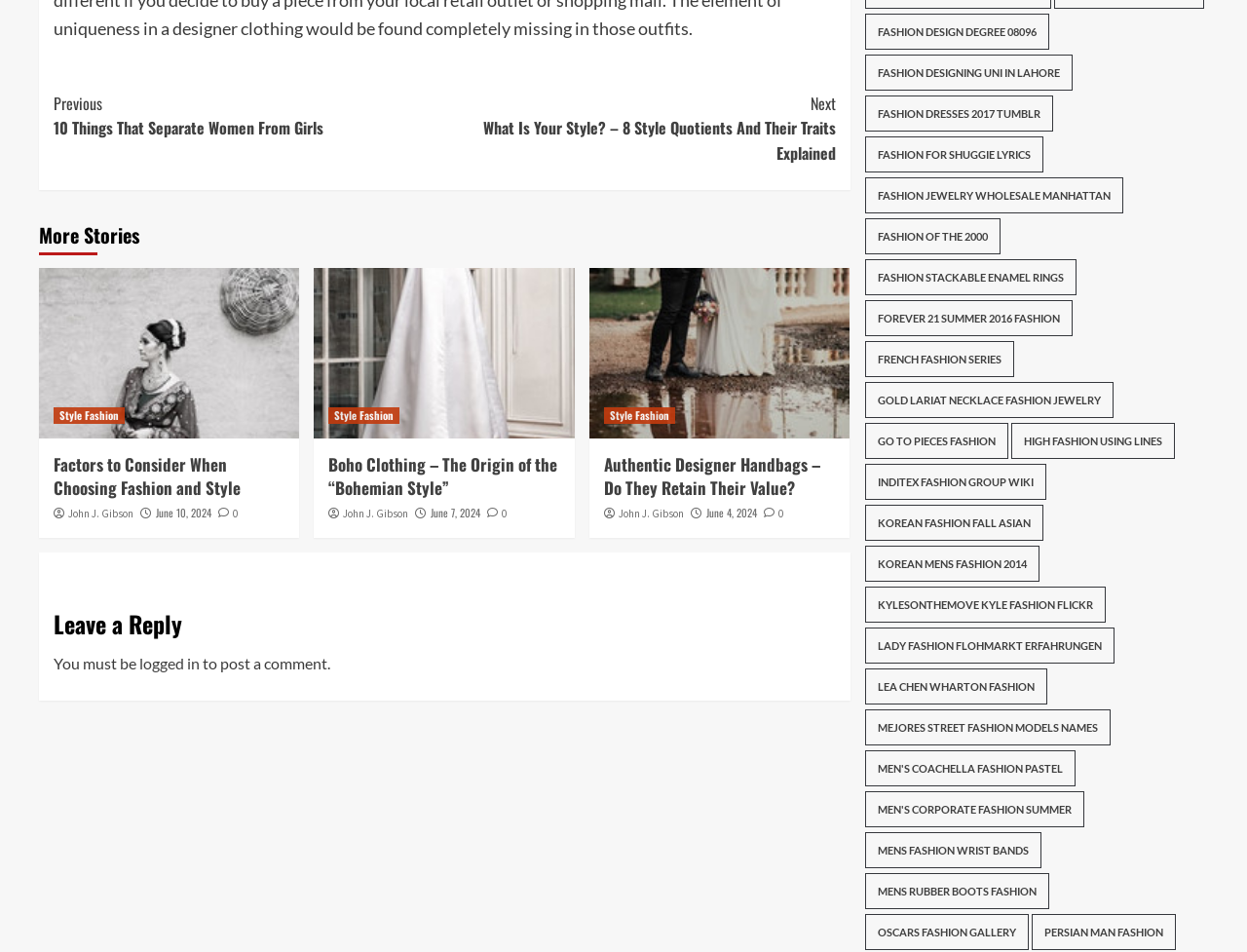Please determine the bounding box coordinates of the element's region to click in order to carry out the following instruction: "Explore 'Fashion Design Degree 08096'". The coordinates should be four float numbers between 0 and 1, i.e., [left, top, right, bottom].

[0.693, 0.014, 0.841, 0.052]